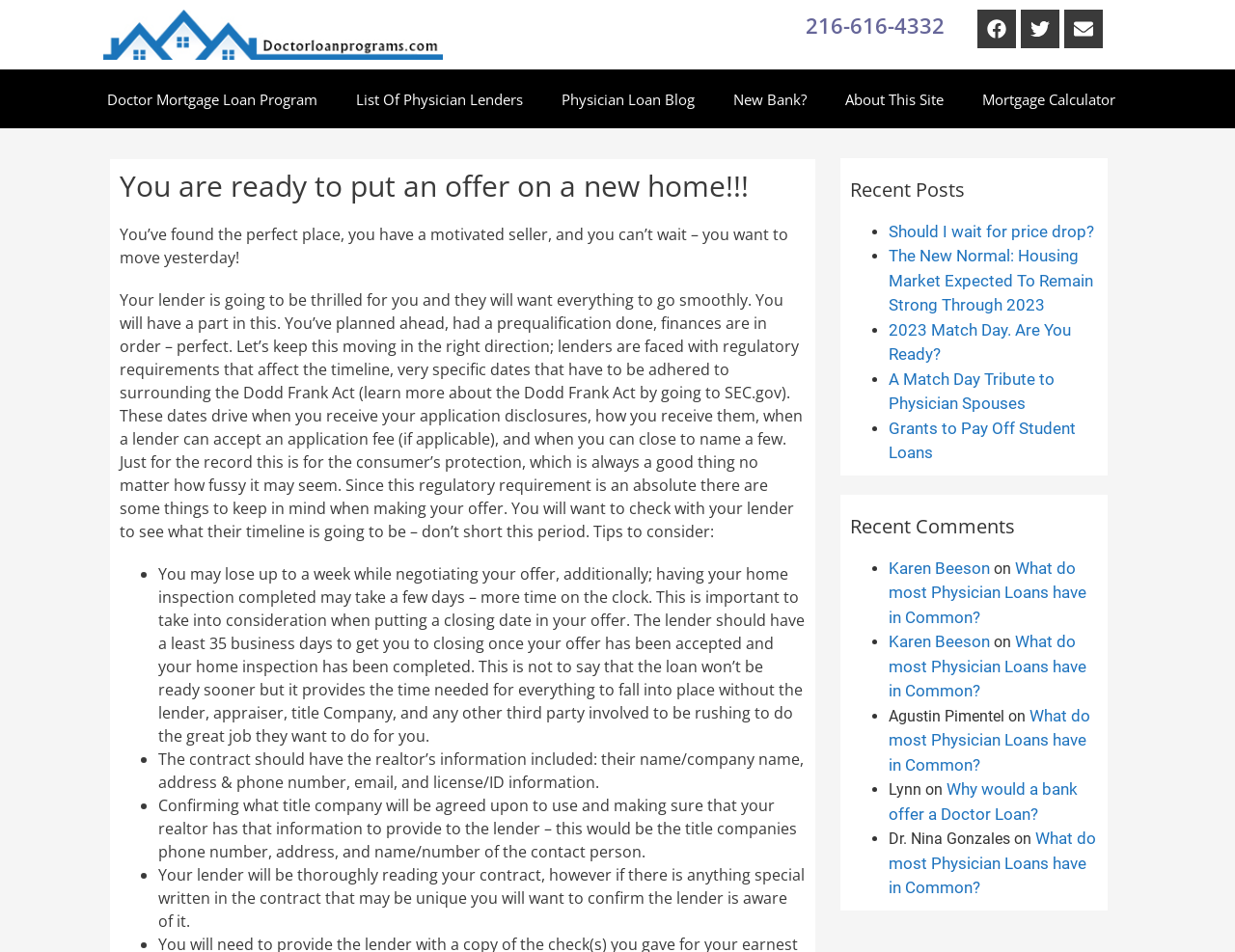Can you give a detailed response to the following question using the information from the image? What is the recommended timeframe for the lender to get to closing once the offer has been accepted and the home inspection has been completed?

I found the answer by reading the paragraph that discusses the importance of considering the lender's timeline when making an offer, which recommends allowing at least 35 business days for the lender to get to closing once the offer has been accepted and the home inspection has been completed.